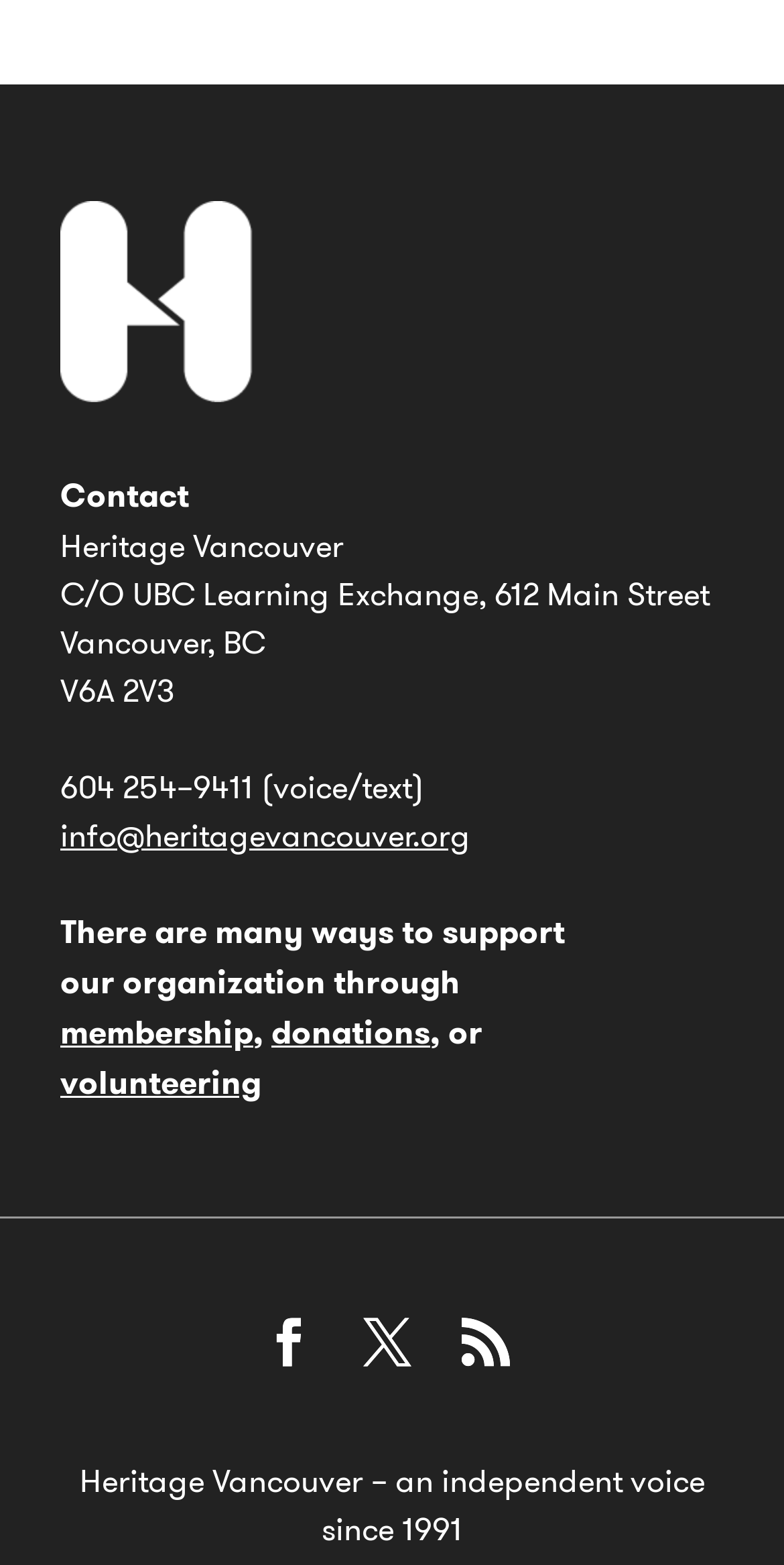What is the organization's name?
Please provide a comprehensive answer based on the contents of the image.

The organization's name is mentioned in the StaticText element 'Heritage Vancouver' with bounding box coordinates [0.077, 0.335, 0.438, 0.36].